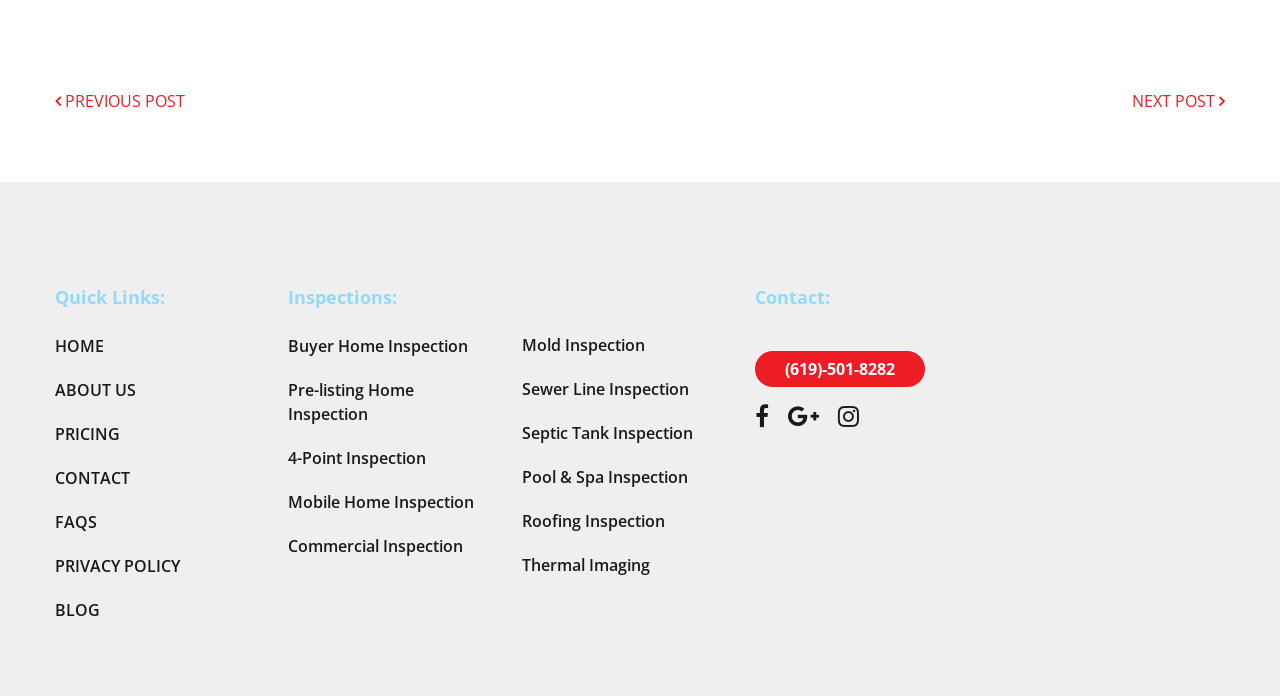Respond with a single word or phrase:
How many social media links are available?

3